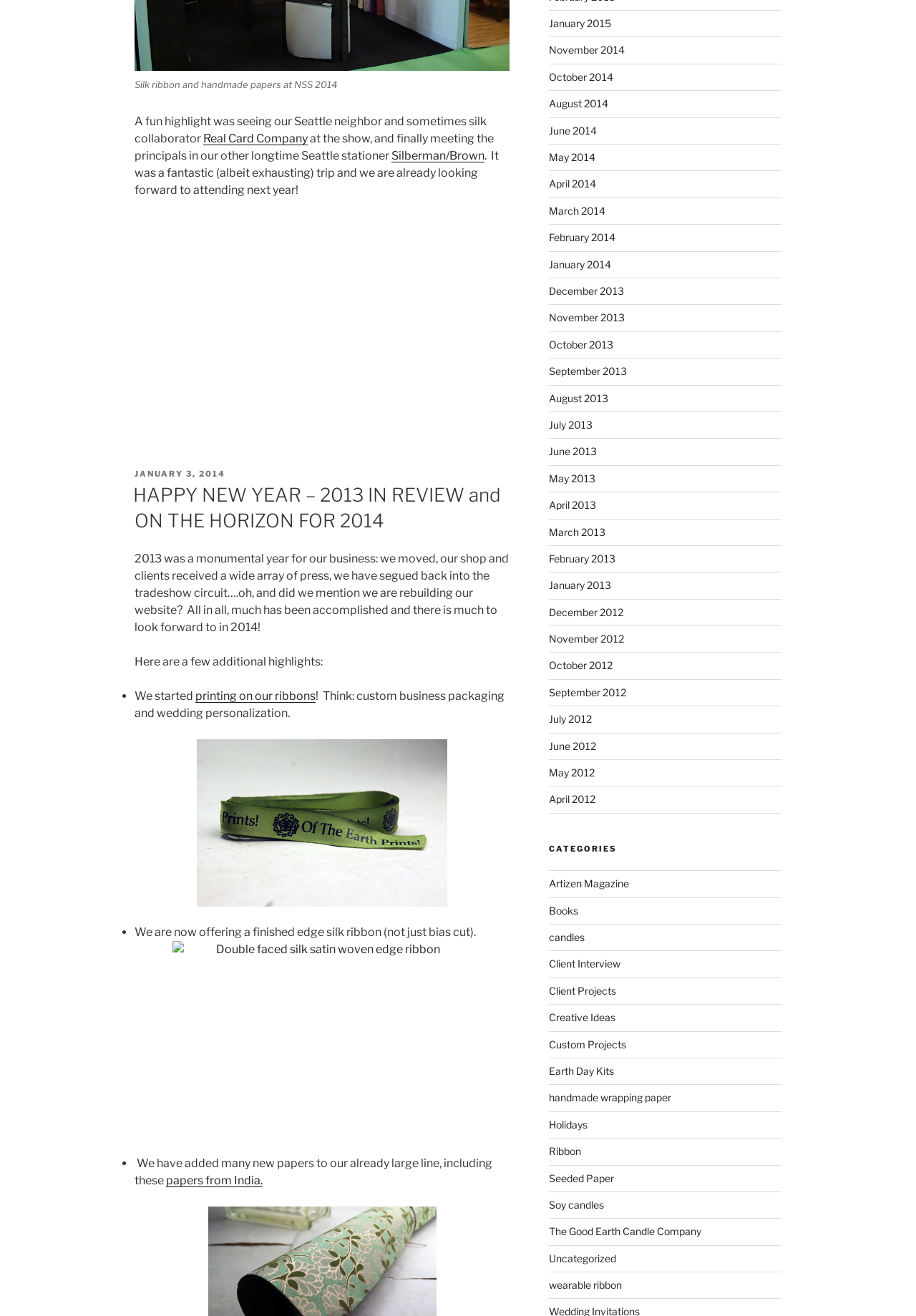Please answer the following question using a single word or phrase: How many links are there in the 'CATEGORIES' section?

15